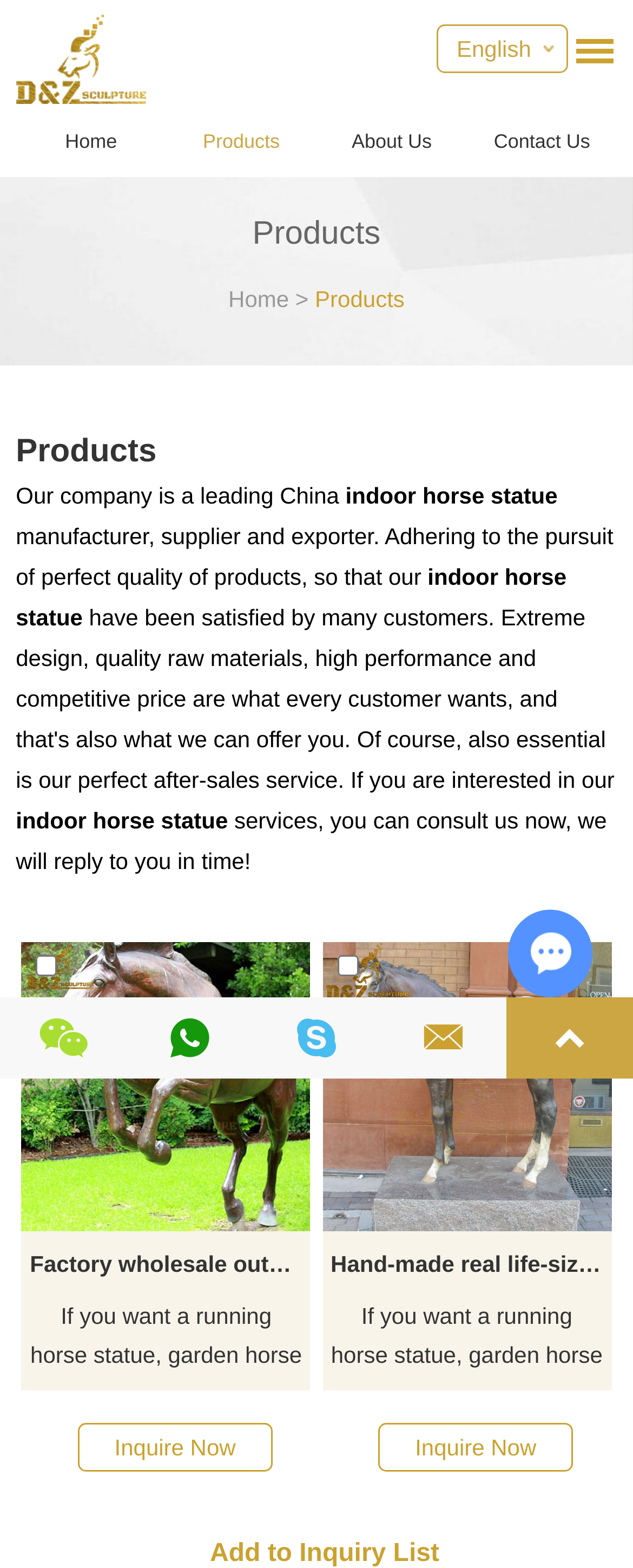How many product categories are available on the website?
Using the image, give a concise answer in the form of a single word or short phrase.

At least two